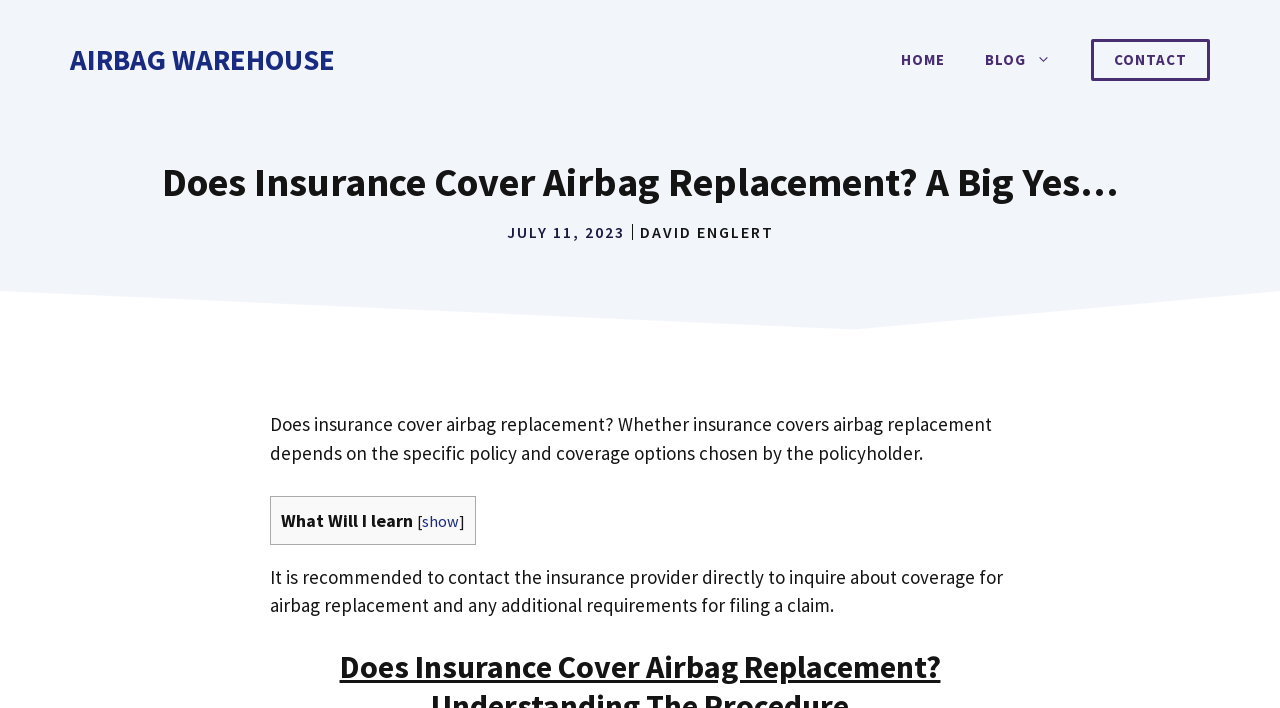What is recommended to do to inquire about airbag replacement coverage?
Using the screenshot, give a one-word or short phrase answer.

Contact the insurance provider